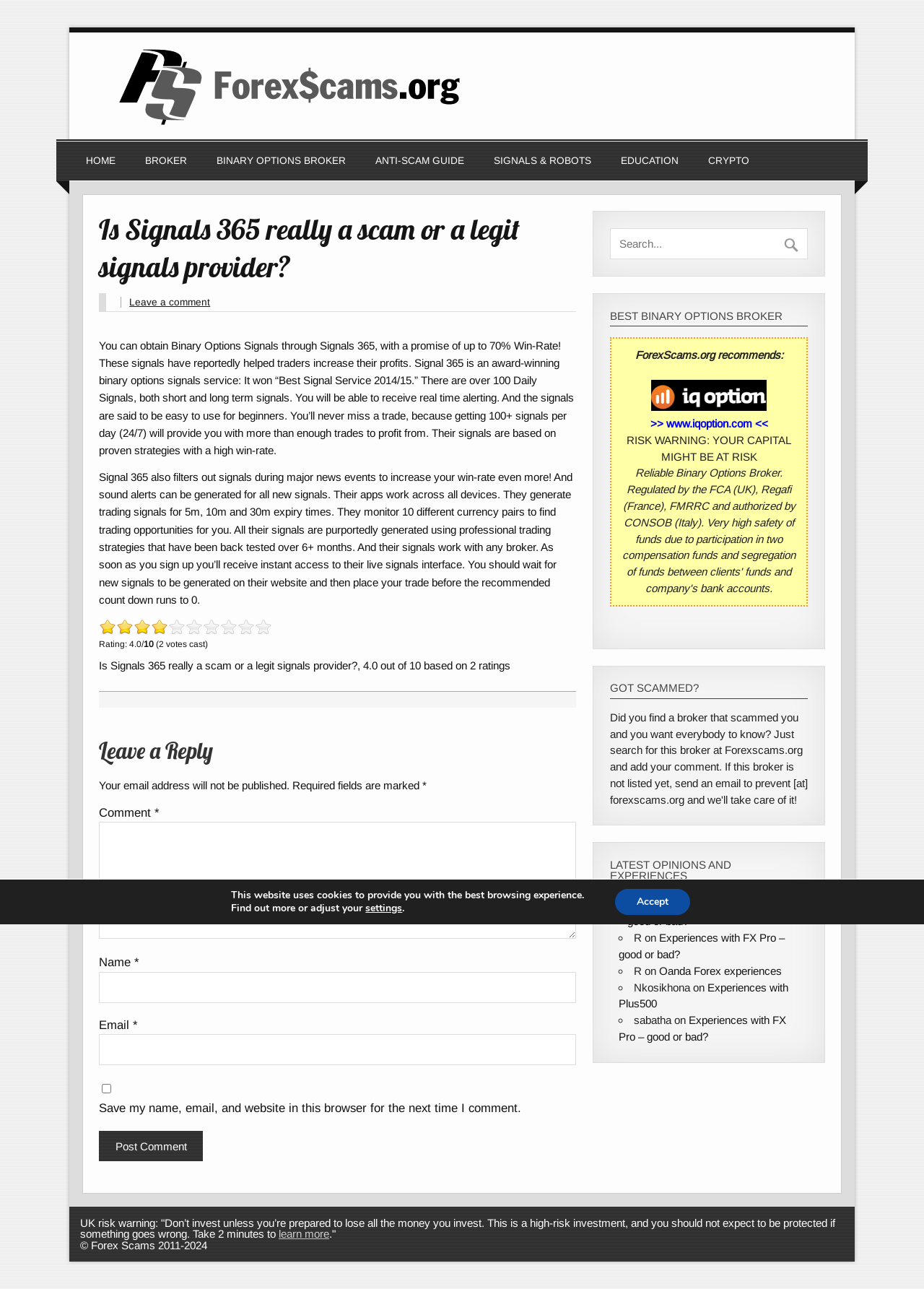Identify the bounding box coordinates for the UI element described as follows: title="9 / 10". Use the format (top-left x, top-left y, bottom-right x, bottom-right y) and ensure all values are floating point numbers between 0 and 1.

[0.107, 0.479, 0.276, 0.493]